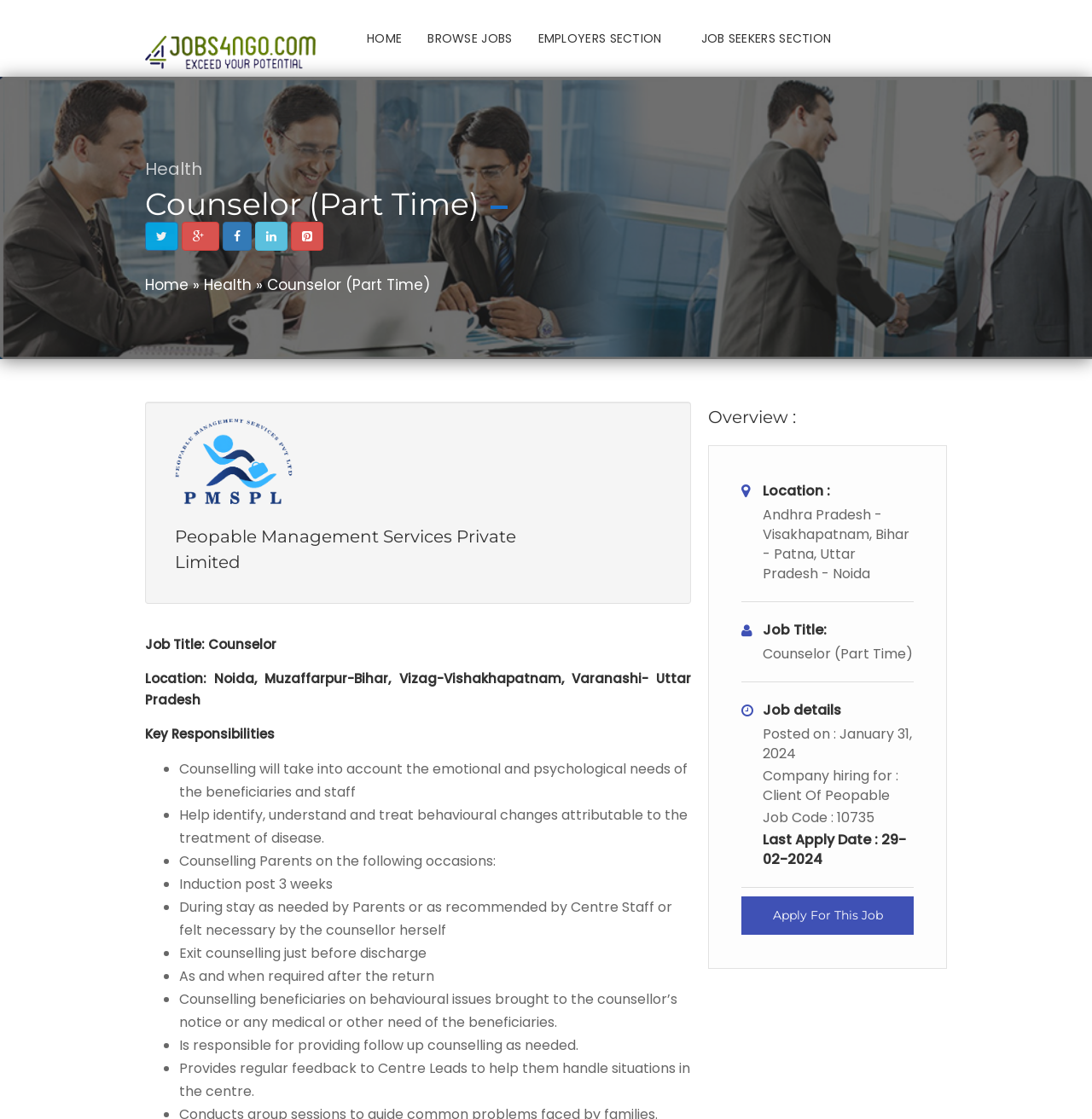Determine the bounding box for the UI element as described: "Apply For This Job". The coordinates should be represented as four float numbers between 0 and 1, formatted as [left, top, right, bottom].

[0.679, 0.801, 0.837, 0.835]